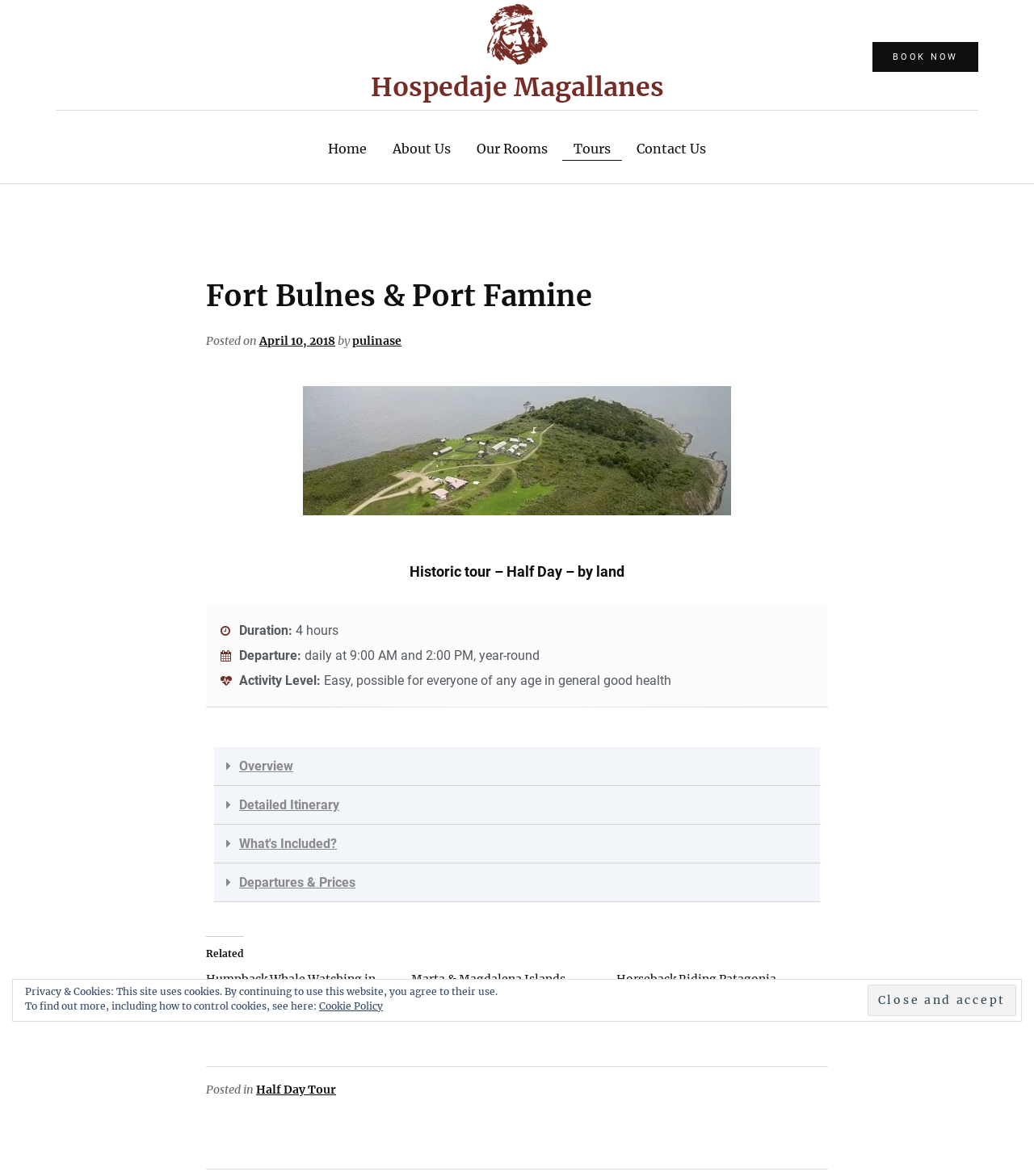What is the name of the related tour?
Using the image as a reference, answer the question with a short word or phrase.

Humpback Whale Watching